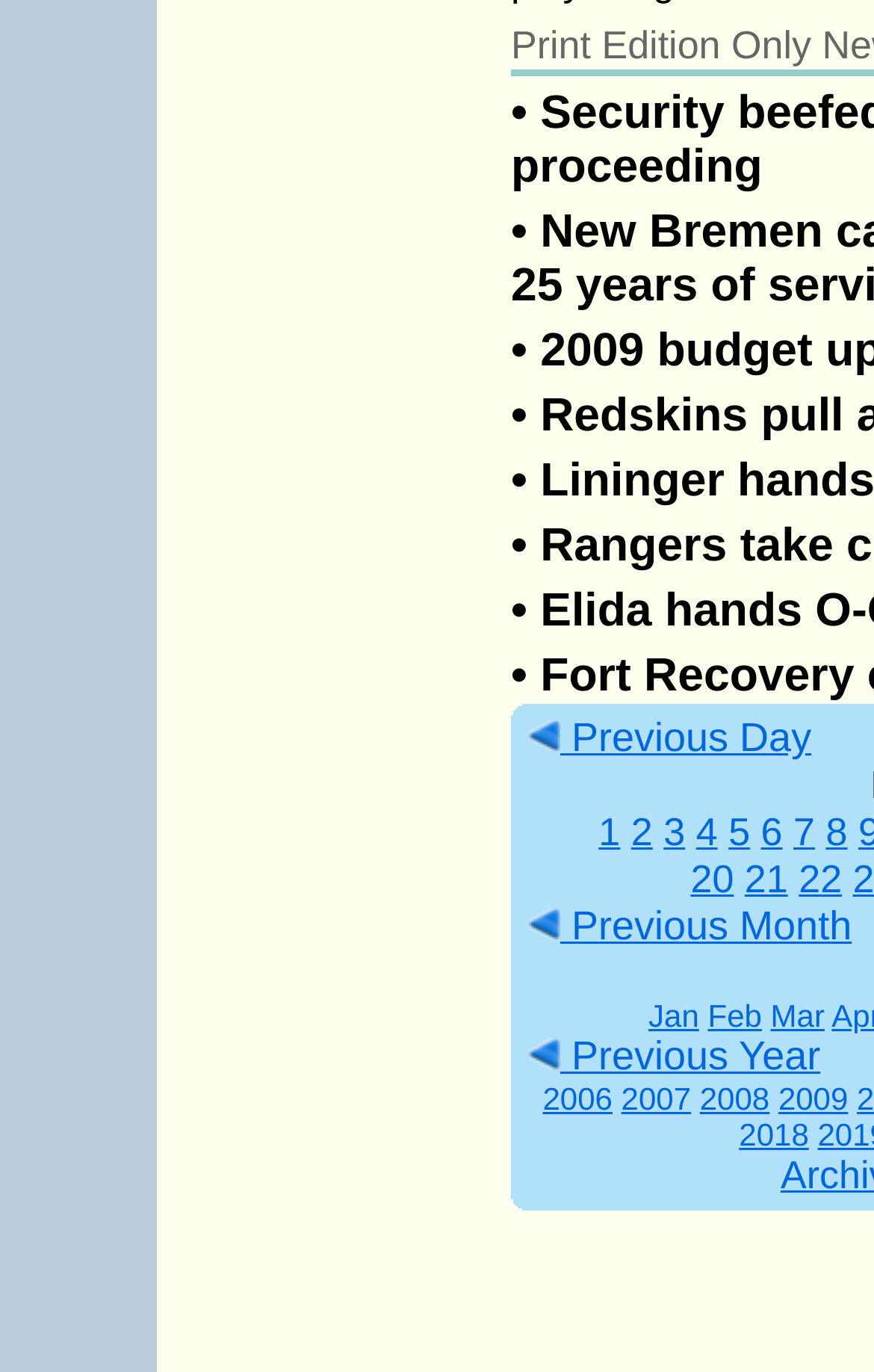Locate the bounding box coordinates of the area where you should click to accomplish the instruction: "select 1".

[0.685, 0.59, 0.71, 0.623]